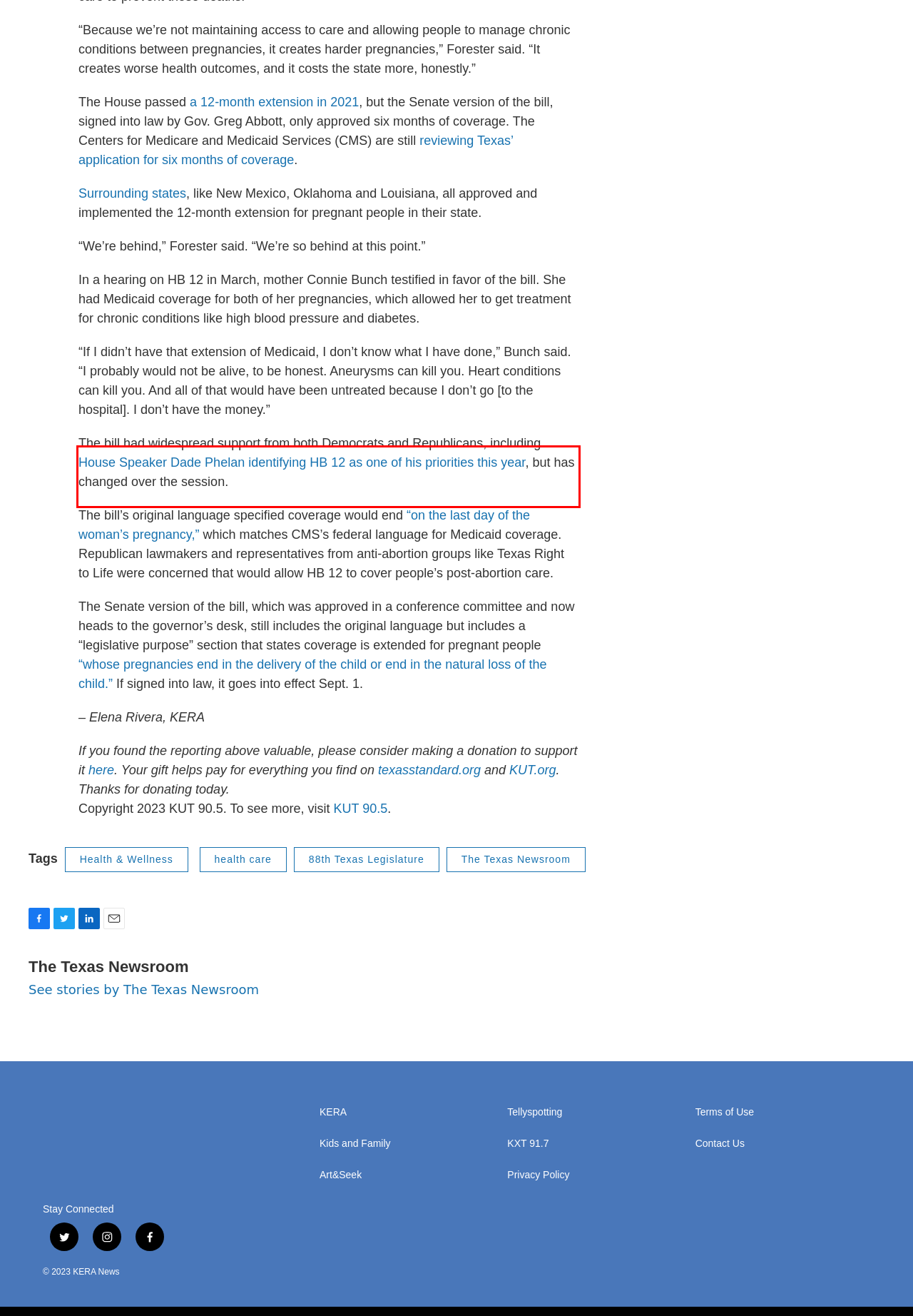There is a screenshot of a webpage with a red bounding box around a UI element. Please use OCR to extract the text within the red bounding box.

The bill had widespread support from both Democrats and Republicans, including House Speaker Dade Phelan identifying HB 12 as one of his priorities this year, but has changed over the session.